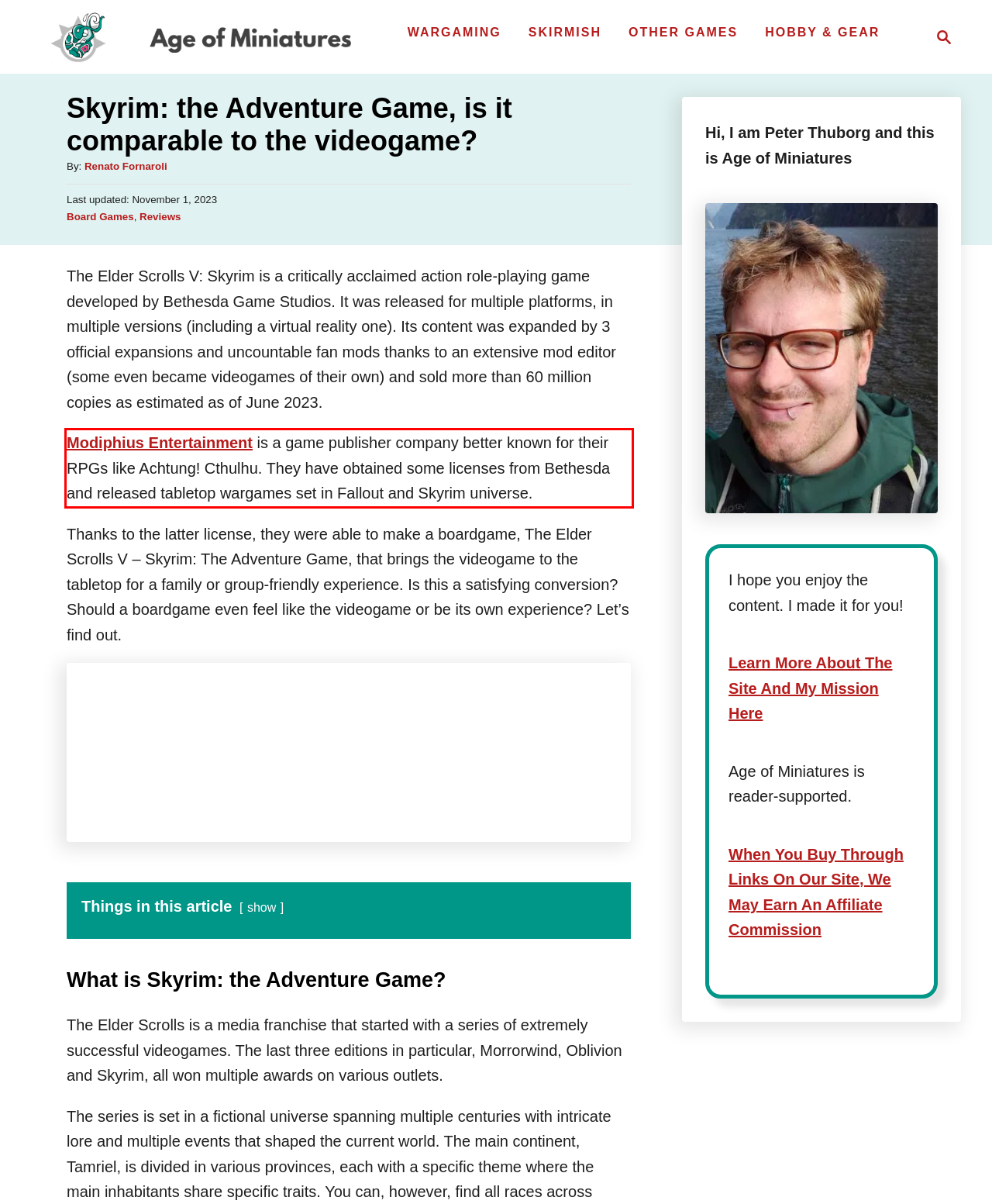Please extract the text content within the red bounding box on the webpage screenshot using OCR.

Modiphius Entertainment is a game publisher company better known for their RPGs like Achtung! Cthulhu. They have obtained some licenses from Bethesda and released tabletop wargames set in Fallout and Skyrim universe.